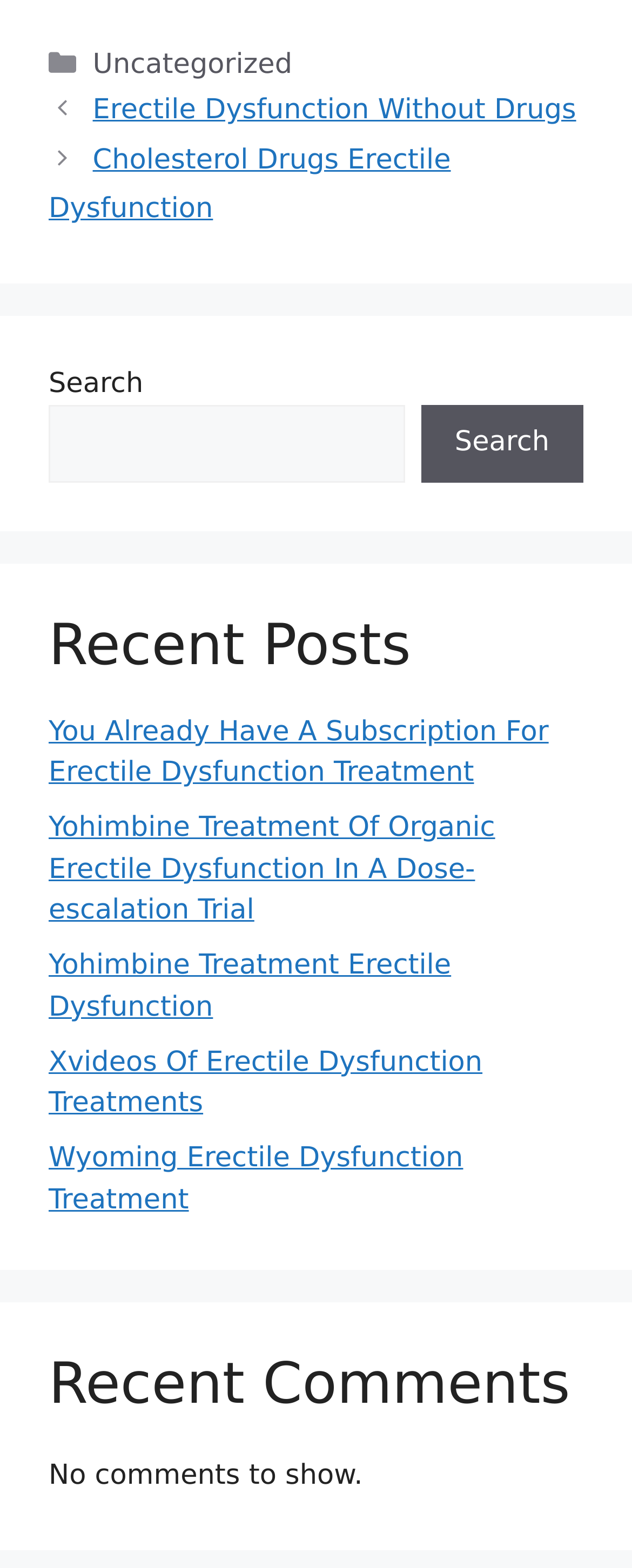Please identify the bounding box coordinates of the area that needs to be clicked to fulfill the following instruction: "Read the post about Erectile Dysfunction Without Drugs."

[0.147, 0.06, 0.912, 0.081]